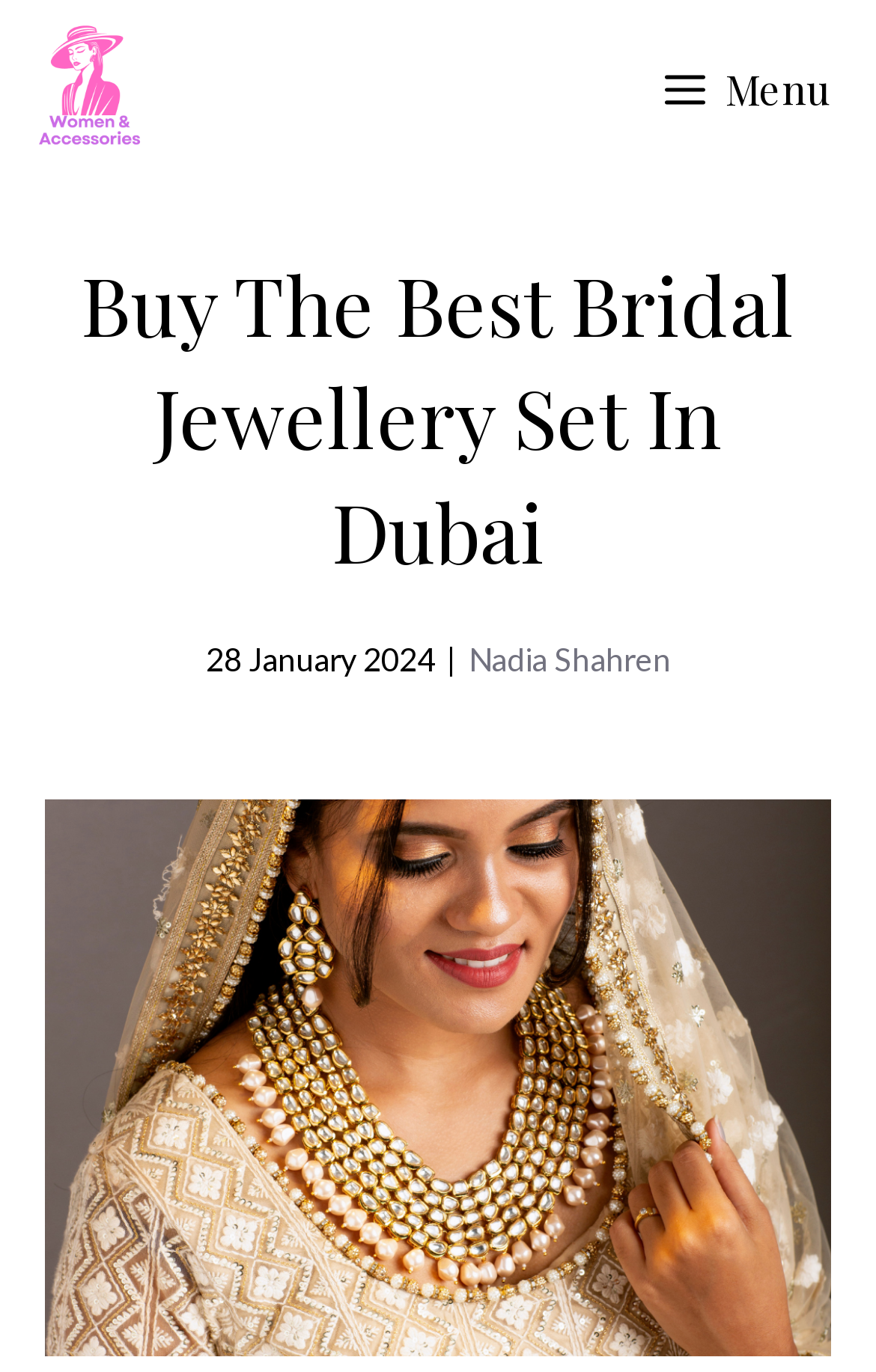Who is the author of the article?
Ensure your answer is thorough and detailed.

I found the author of the article by looking at the link element next to the '|' character, which is located below the main heading. The link element contains the text 'Nadia Shahren', which indicates the author of the article.